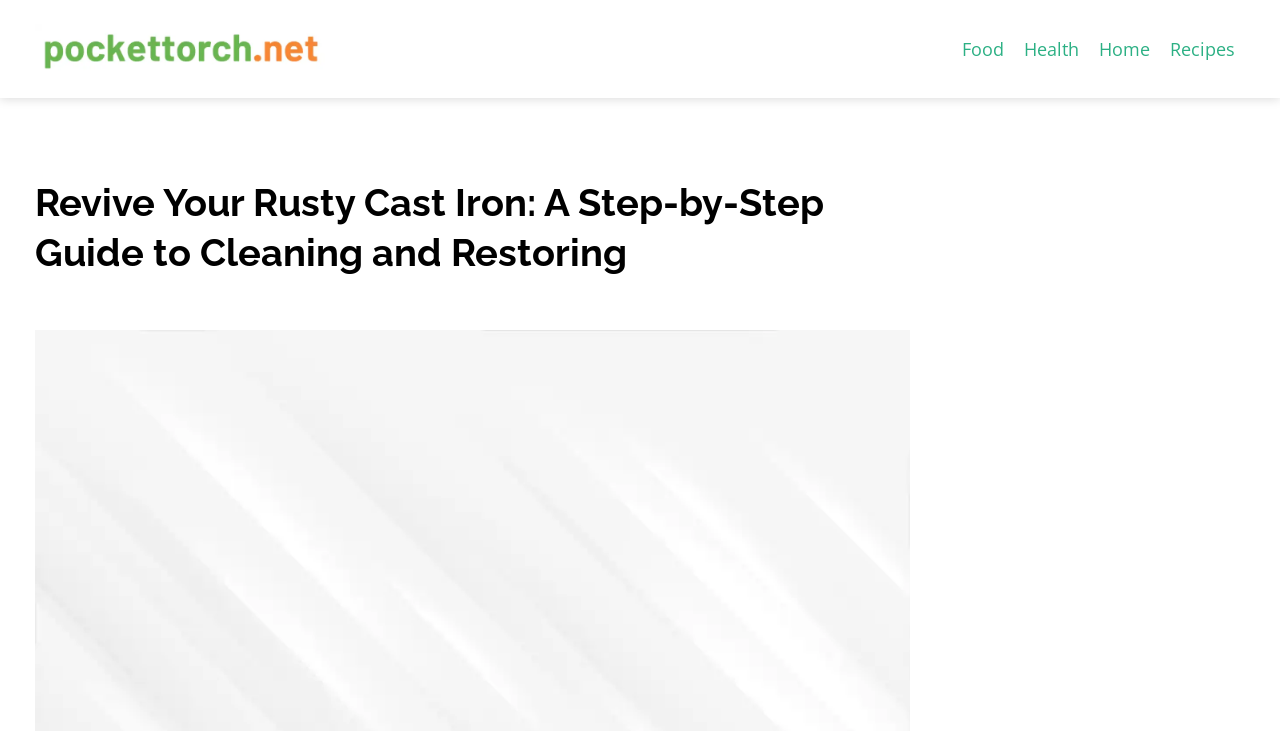Determine the main heading of the webpage and generate its text.

Revive Your Rusty Cast Iron: A Step-by-Step Guide to Cleaning and Restoring